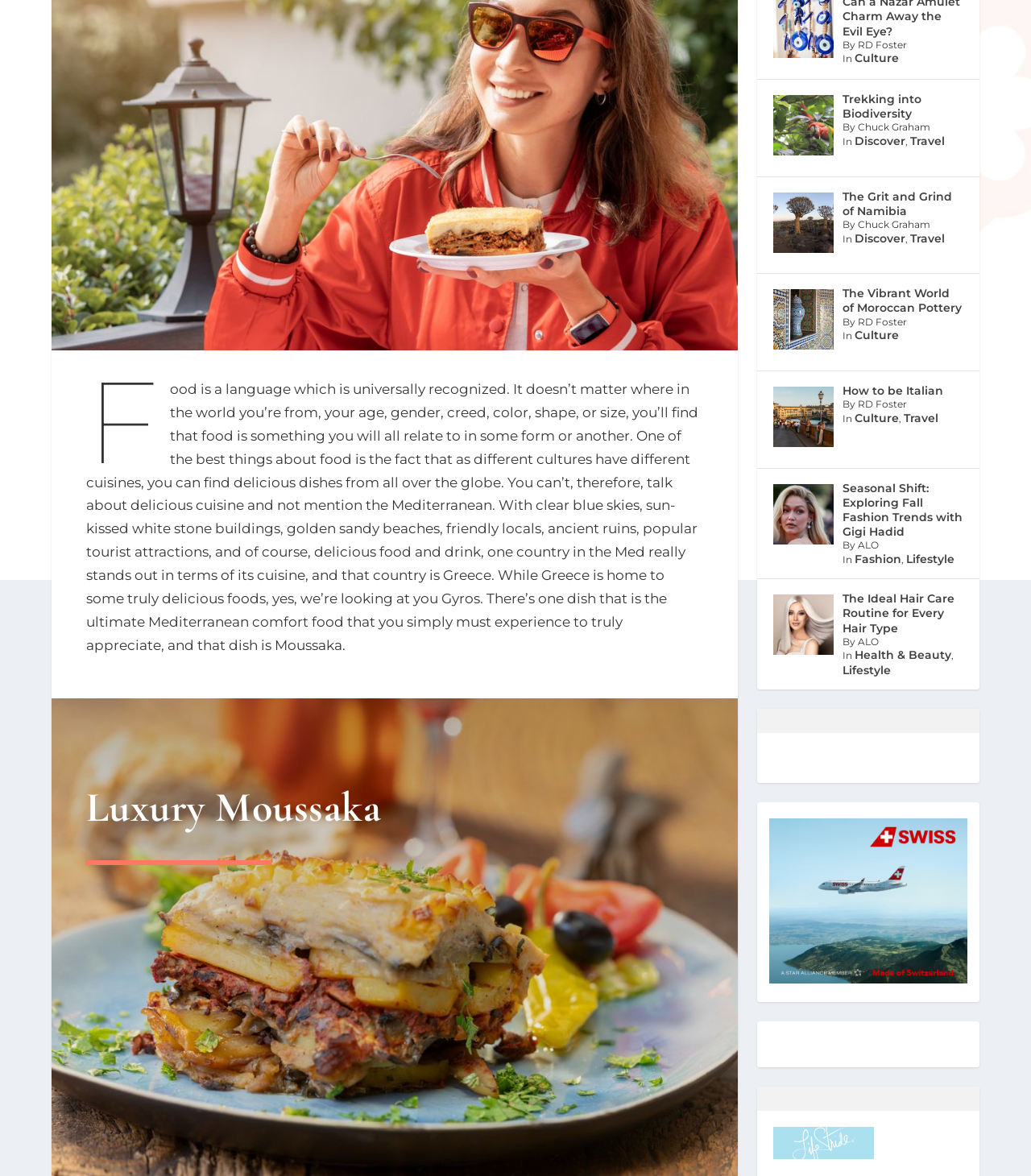Bounding box coordinates are specified in the format (top-left x, top-left y, bottom-right x, bottom-right y). All values are floating point numbers bounded between 0 and 1. Please provide the bounding box coordinate of the region this sentence describes: Discover

[0.829, 0.196, 0.878, 0.209]